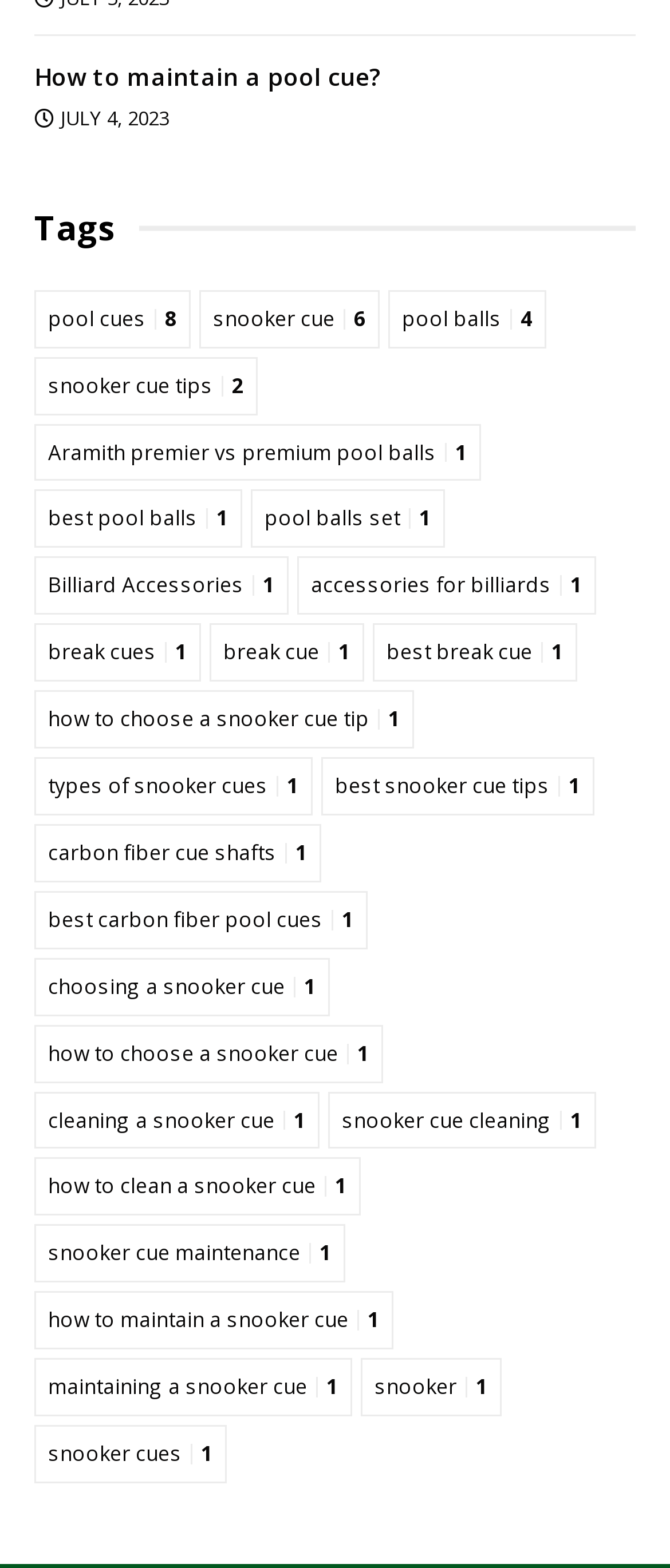Please answer the following question using a single word or phrase: 
How many items are related to 'best break cue'?

1 item